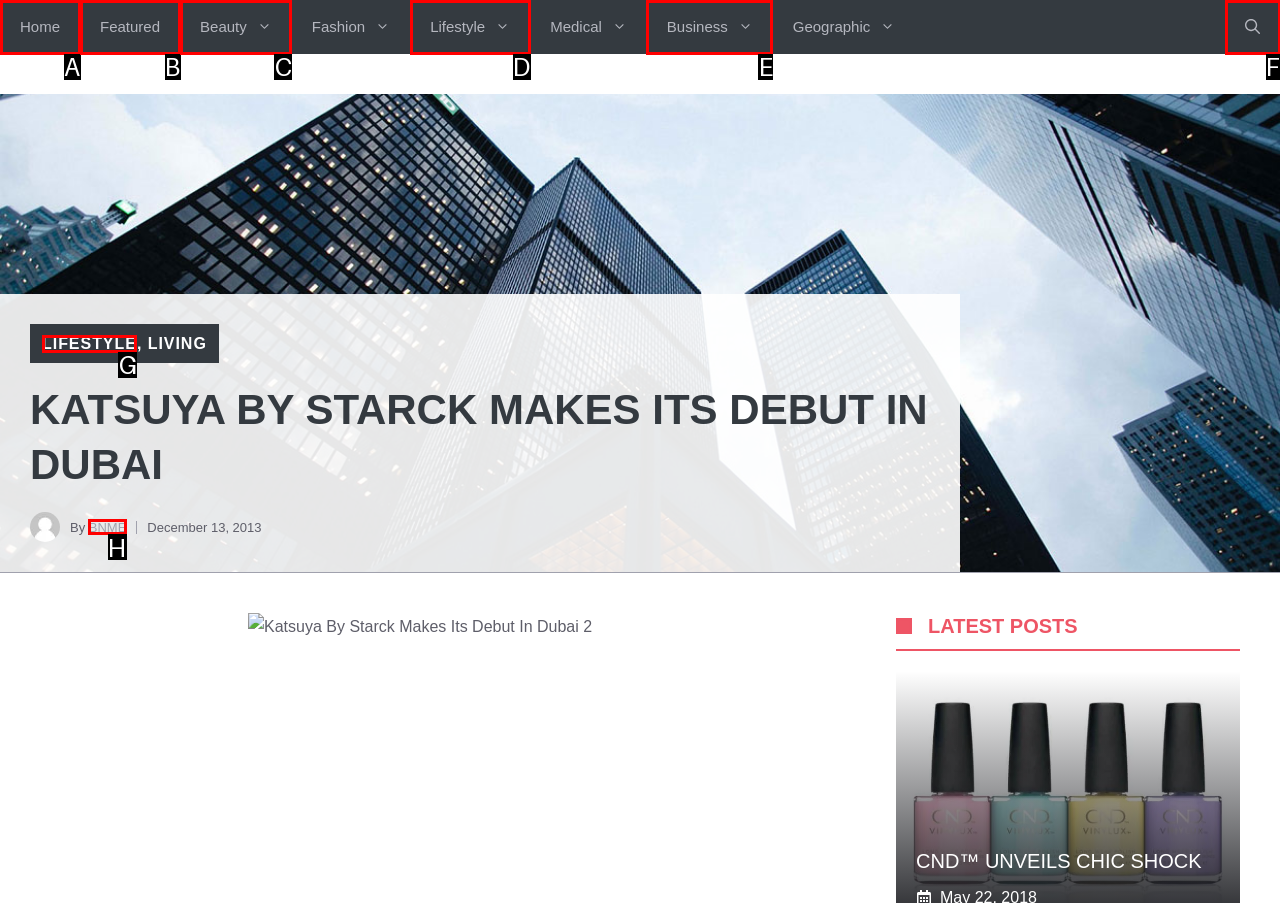Point out the HTML element I should click to achieve the following task: read LIFESTYLE articles Provide the letter of the selected option from the choices.

G